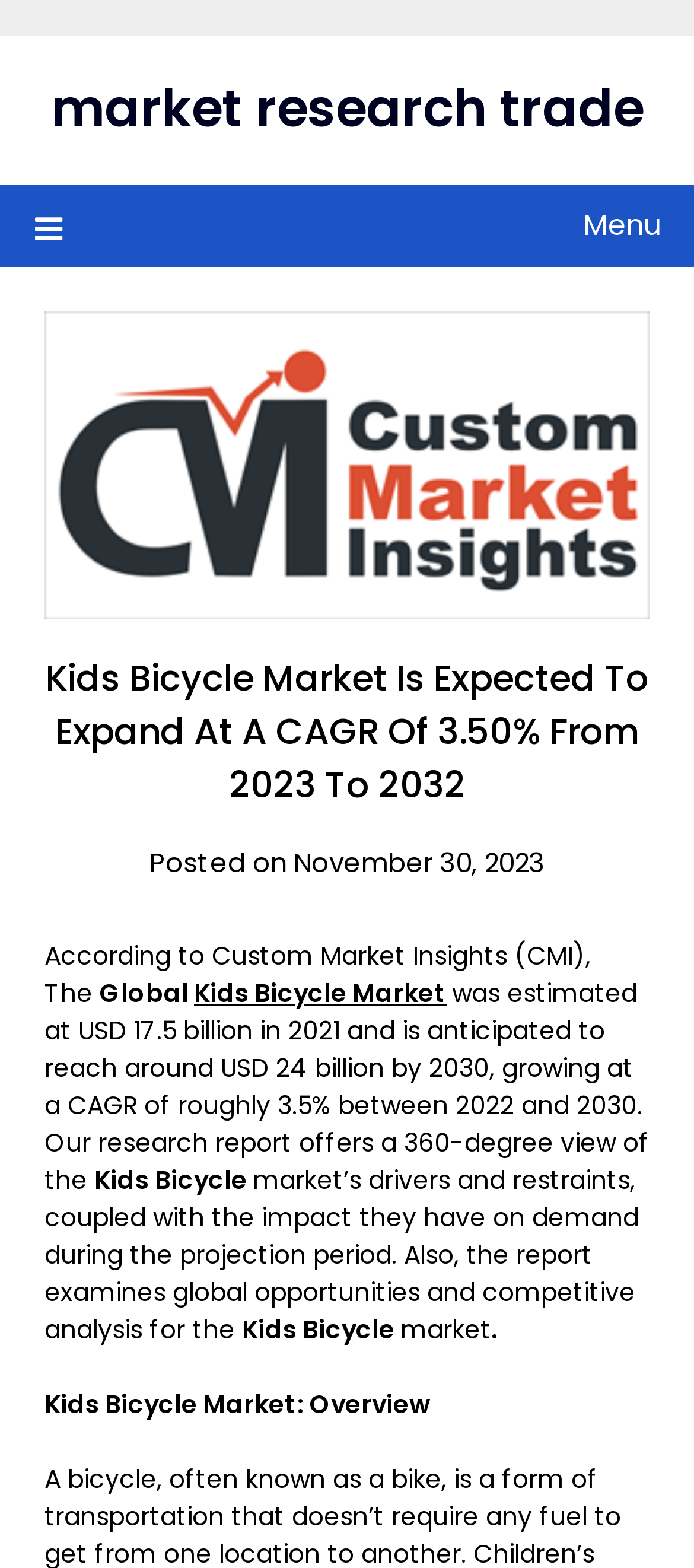When was the article posted?
Look at the image and respond with a one-word or short-phrase answer.

November 30, 2023